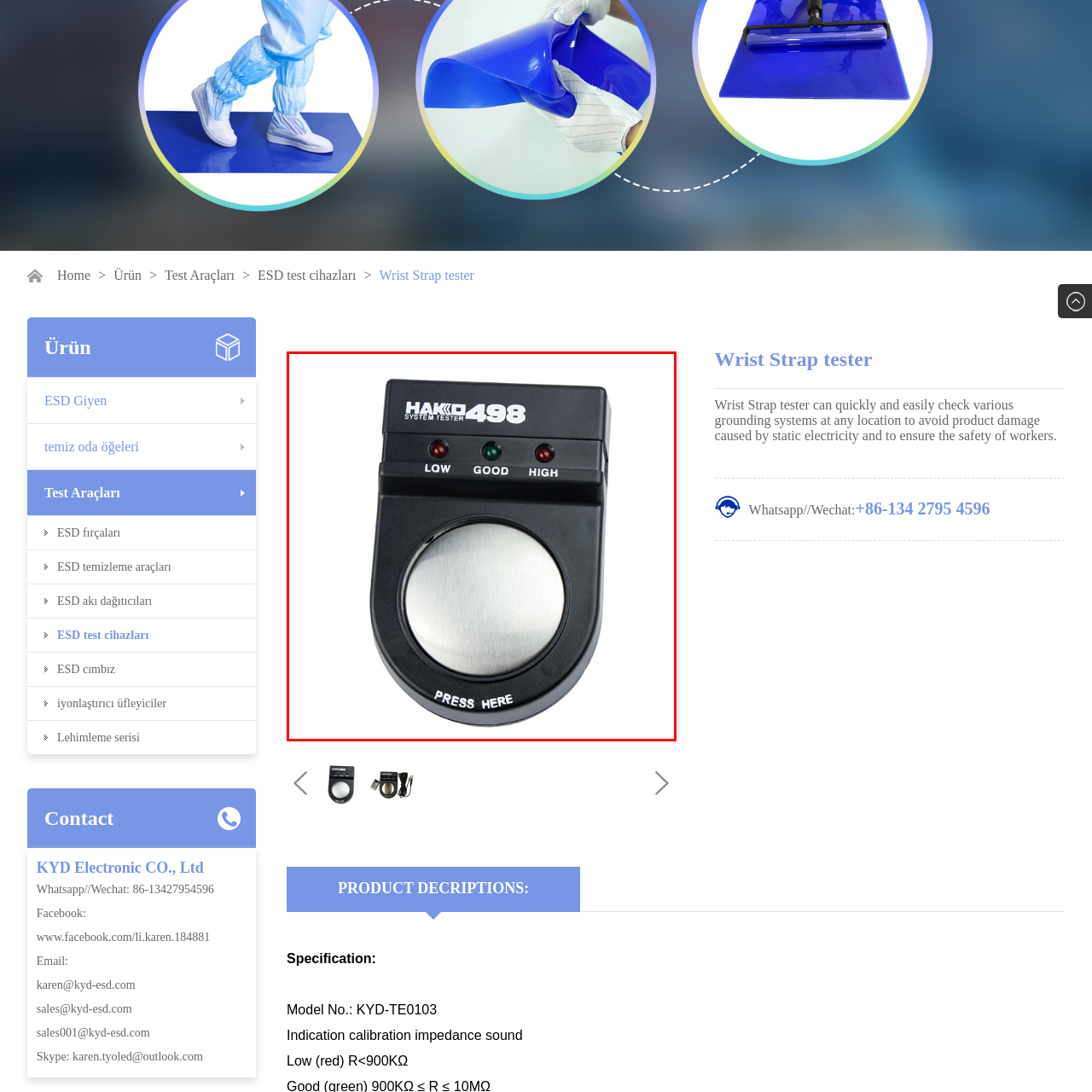Write a thorough description of the contents of the image marked by the red outline.

The image showcases a HAKKO 498 System Tester, a device designed for checking grounding systems. It features three indicator lights marked "LOW," "GOOD," and "HIGH," which provide a quick visual assessment of the grounding status. The circular metallic button labeled "PRESS HERE" is prominently placed at the bottom, indicating where to activate the tester. This tool is essential for ensuring safety in environments sensitive to static electricity, helping to prevent damage to electronic components and maintaining worker safety.